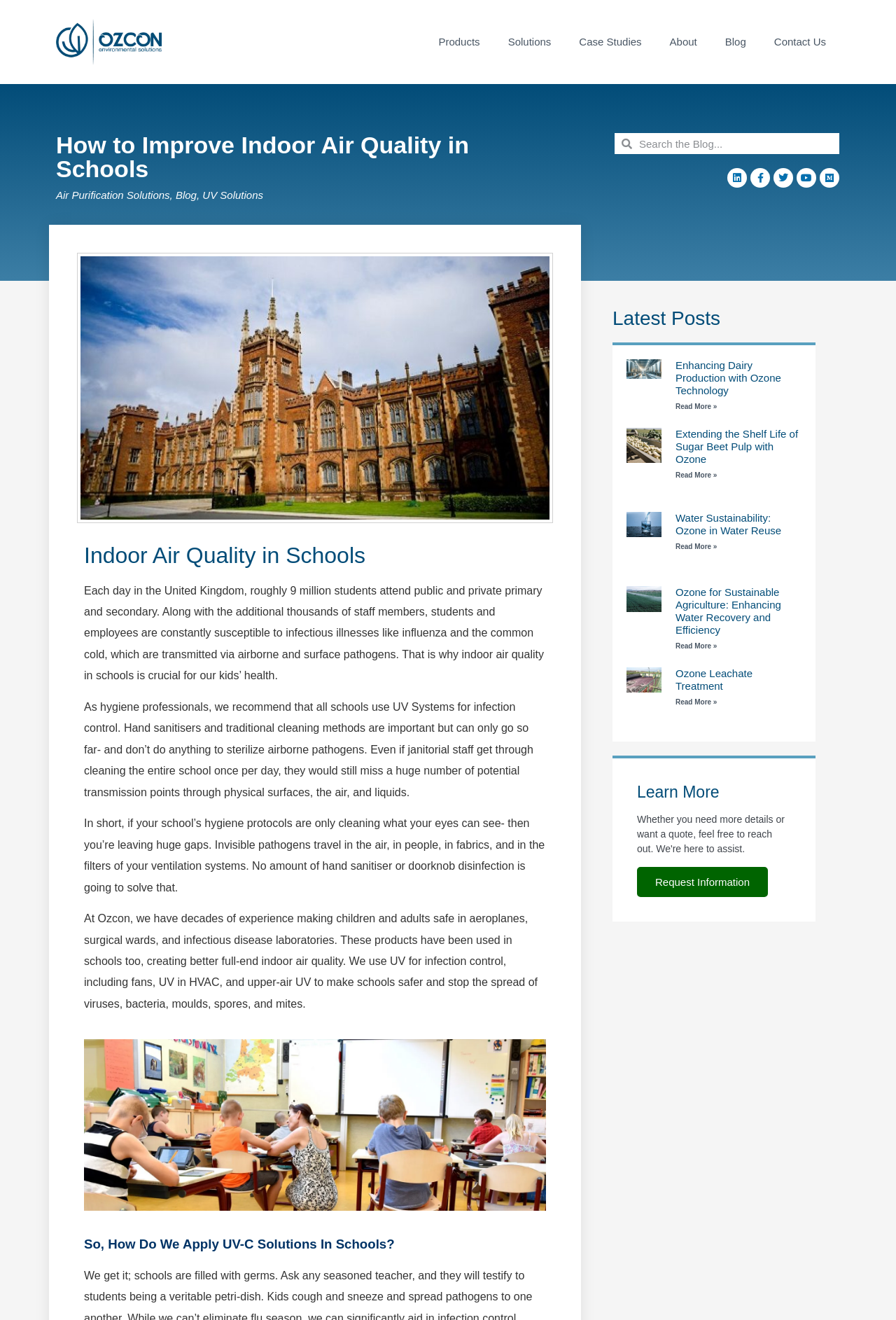Identify the bounding box coordinates of the element to click to follow this instruction: 'Learn more about Indoor Air Quality in Schools'. Ensure the coordinates are four float values between 0 and 1, provided as [left, top, right, bottom].

[0.094, 0.412, 0.609, 0.429]